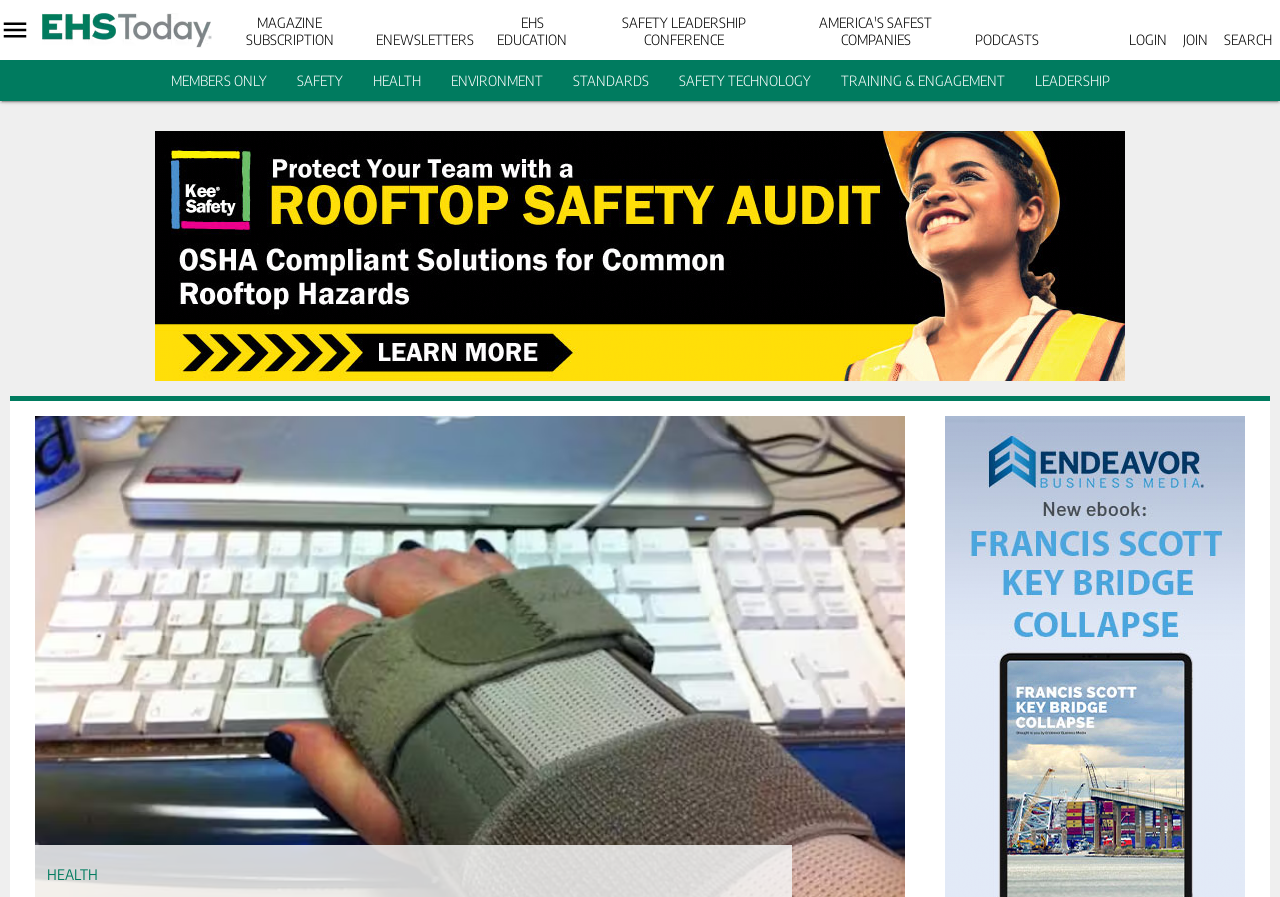Determine the bounding box coordinates of the clickable region to execute the instruction: "Click on the EHS Today link". The coordinates should be four float numbers between 0 and 1, denoted as [left, top, right, bottom].

[0.033, 0.0, 0.166, 0.067]